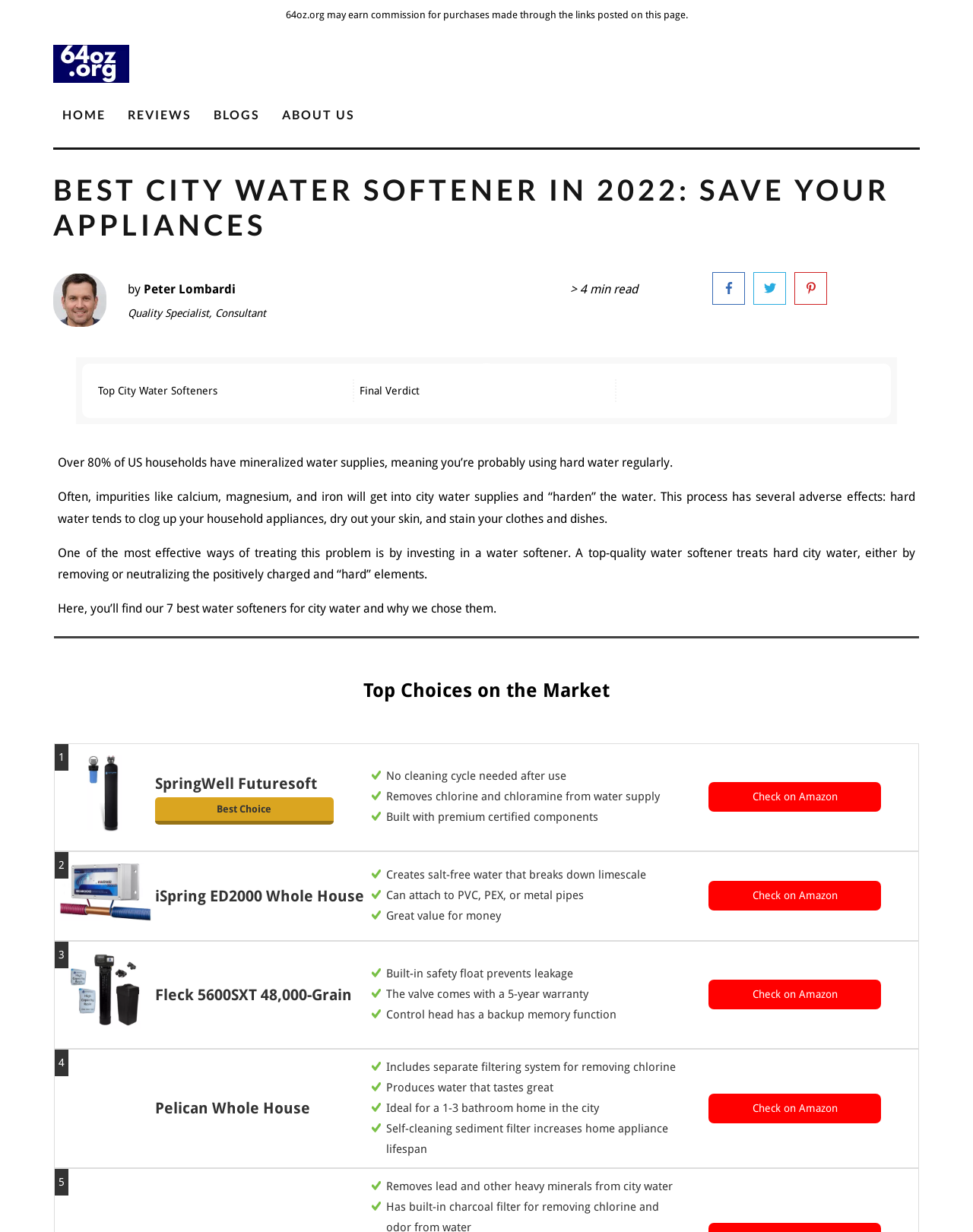Please analyze the image and give a detailed answer to the question:
What is the name of the author of this review?

The webpage credits the review to Peter Lombardi, who is identified as a Quality Specialist and Consultant.